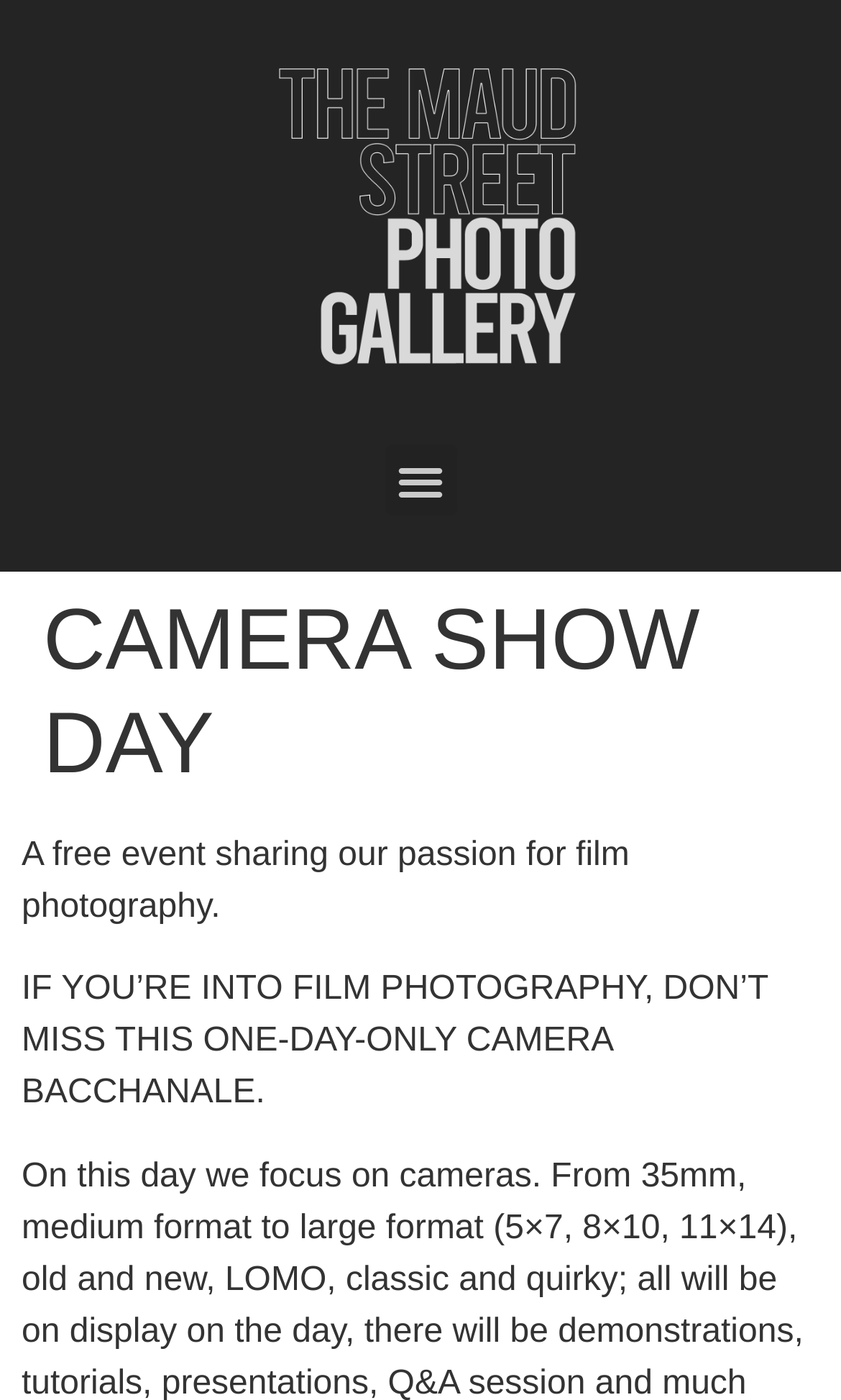What is the logo on the top left corner?
Identify the answer in the screenshot and reply with a single word or phrase.

gallery logo 2024